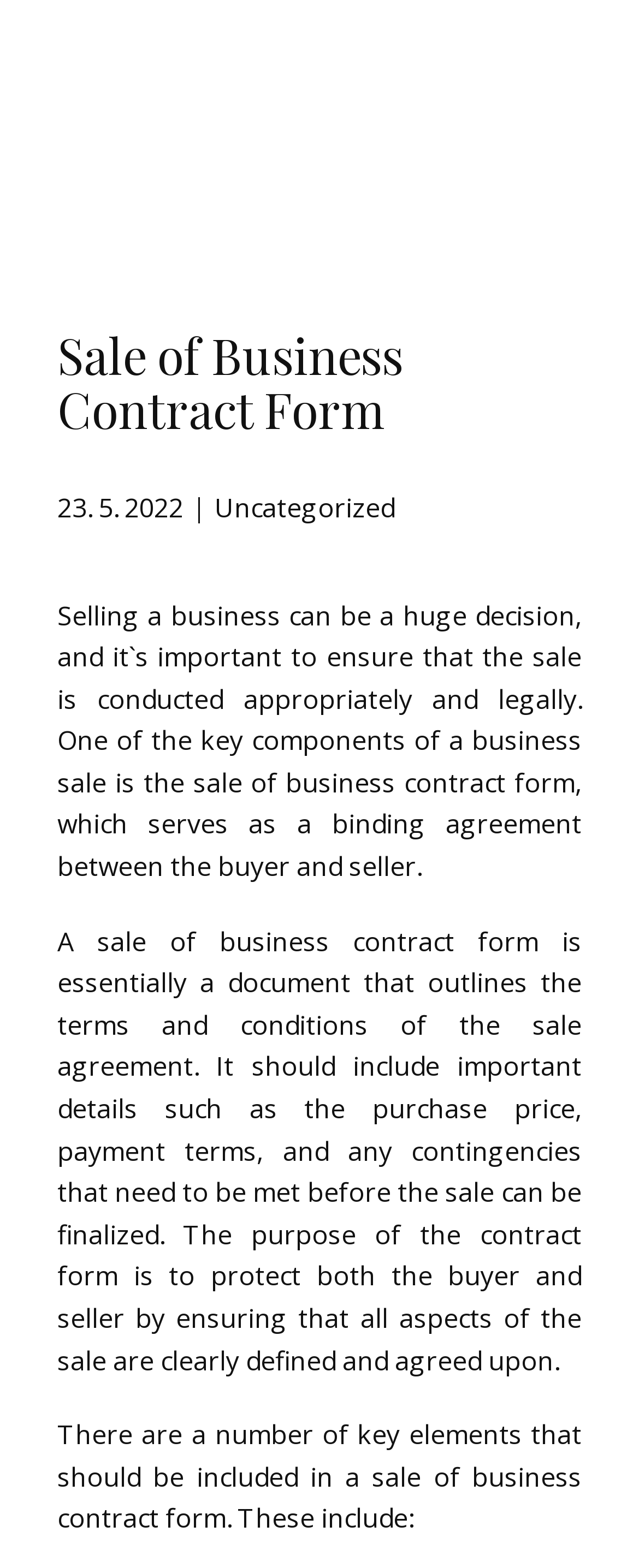Please reply to the following question using a single word or phrase: 
What is the purpose of a sale of business contract form?

To protect both buyer and seller